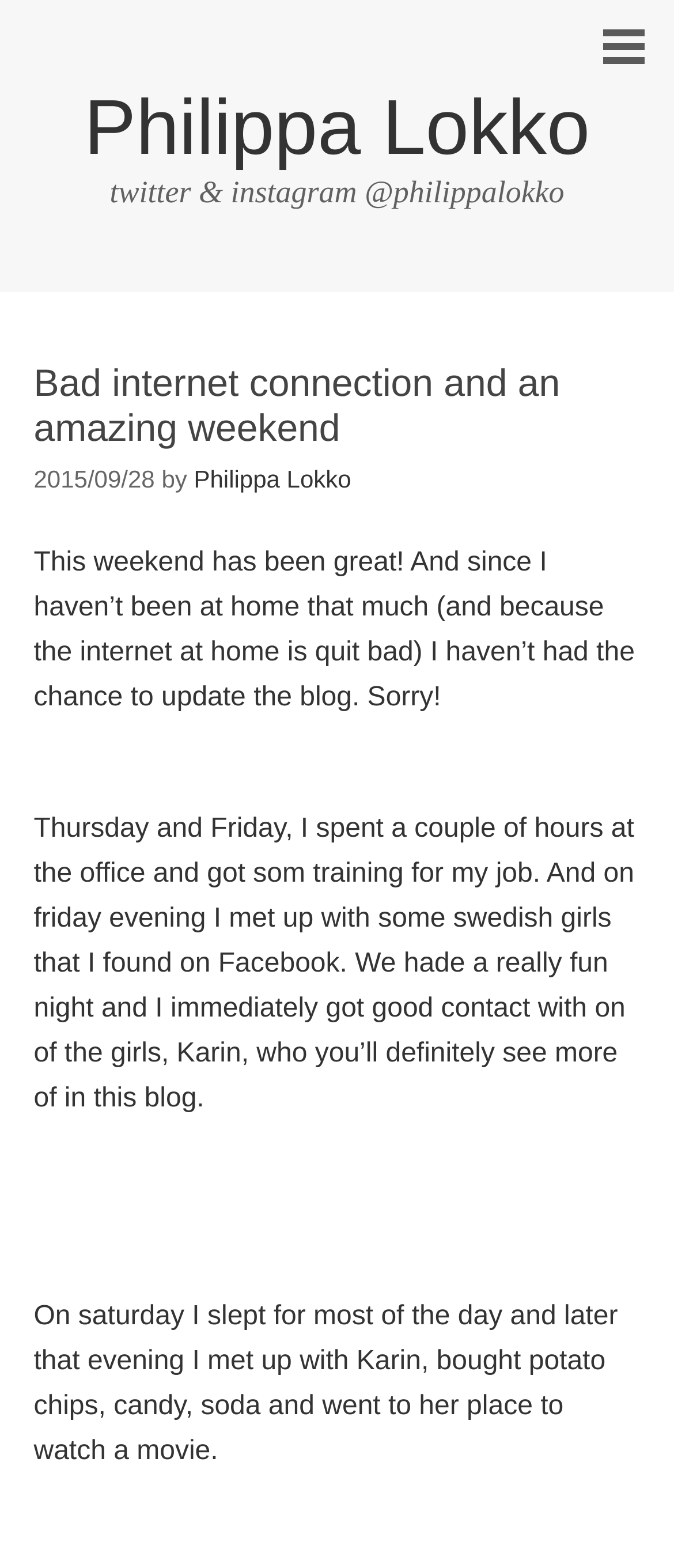Identify the bounding box for the element characterized by the following description: "Philippa Lokko".

[0.125, 0.053, 0.875, 0.109]